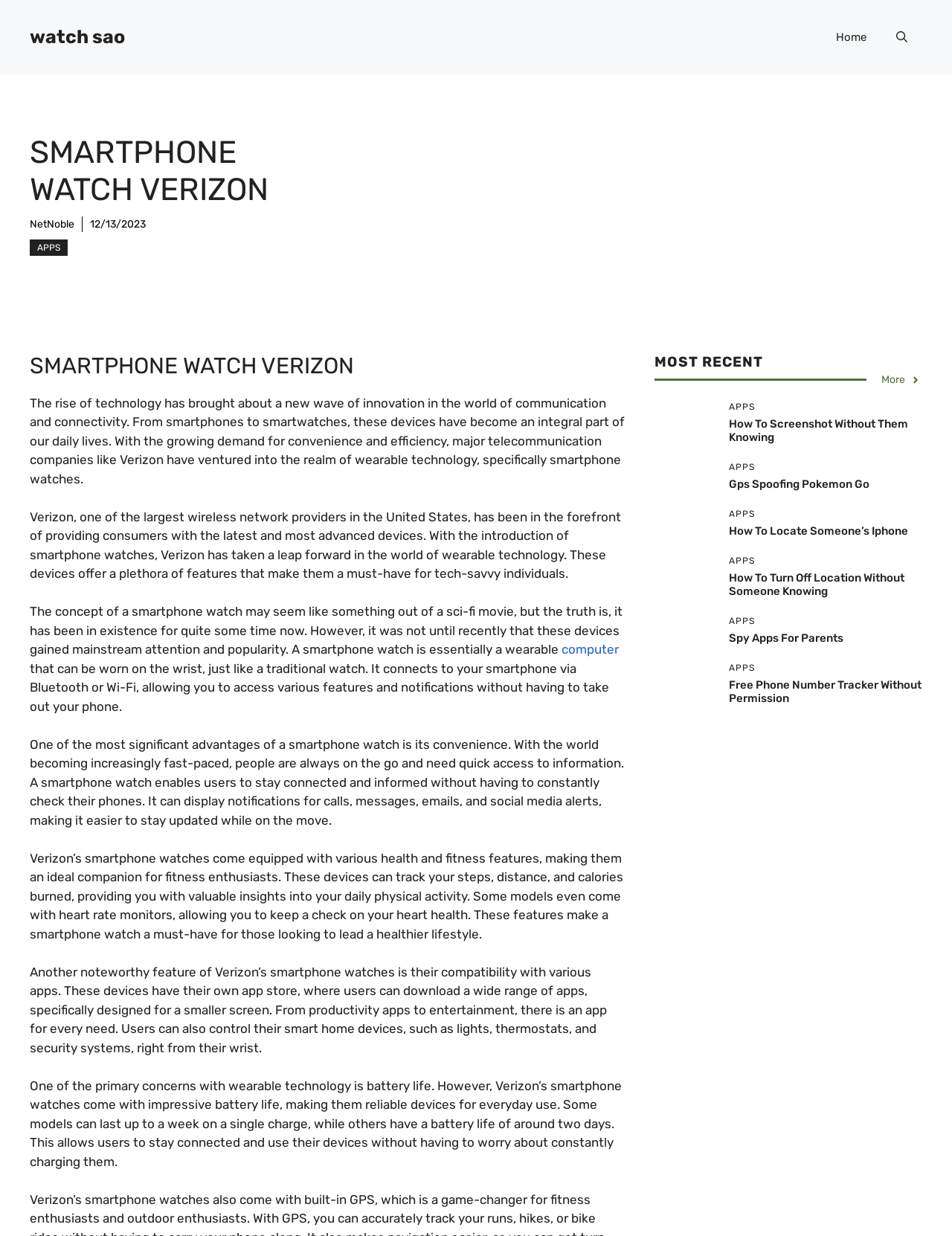Please specify the bounding box coordinates of the element that should be clicked to execute the given instruction: 'Open search'. Ensure the coordinates are four float numbers between 0 and 1, expressed as [left, top, right, bottom].

[0.926, 0.012, 0.969, 0.048]